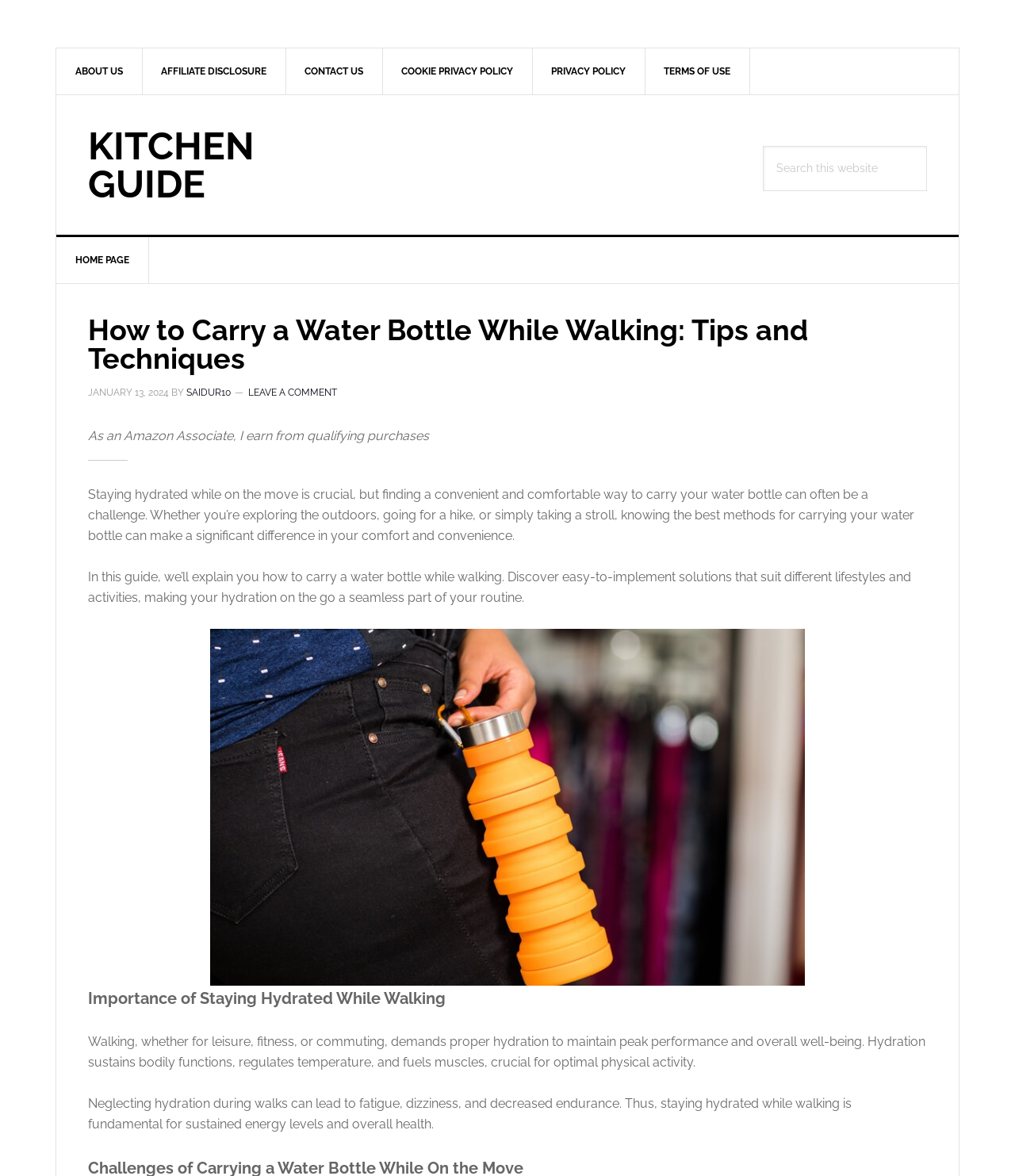Find the bounding box coordinates of the clickable element required to execute the following instruction: "Search this website". Provide the coordinates as four float numbers between 0 and 1, i.e., [left, top, right, bottom].

[0.752, 0.124, 0.913, 0.162]